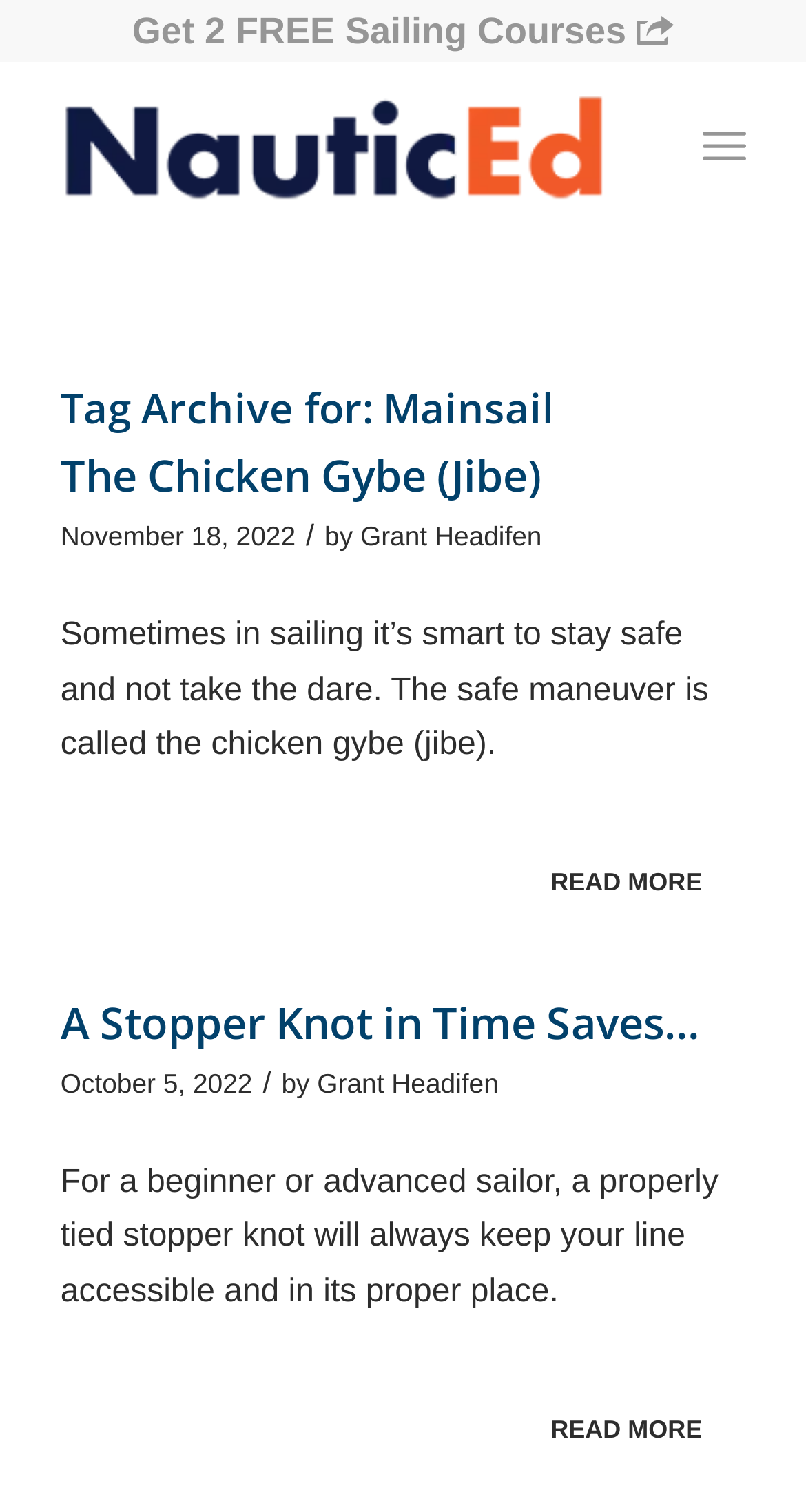Specify the bounding box coordinates of the region I need to click to perform the following instruction: "Read the article 'The Chicken Gybe (Jibe)'". The coordinates must be four float numbers in the range of 0 to 1, i.e., [left, top, right, bottom].

[0.075, 0.296, 0.925, 0.335]